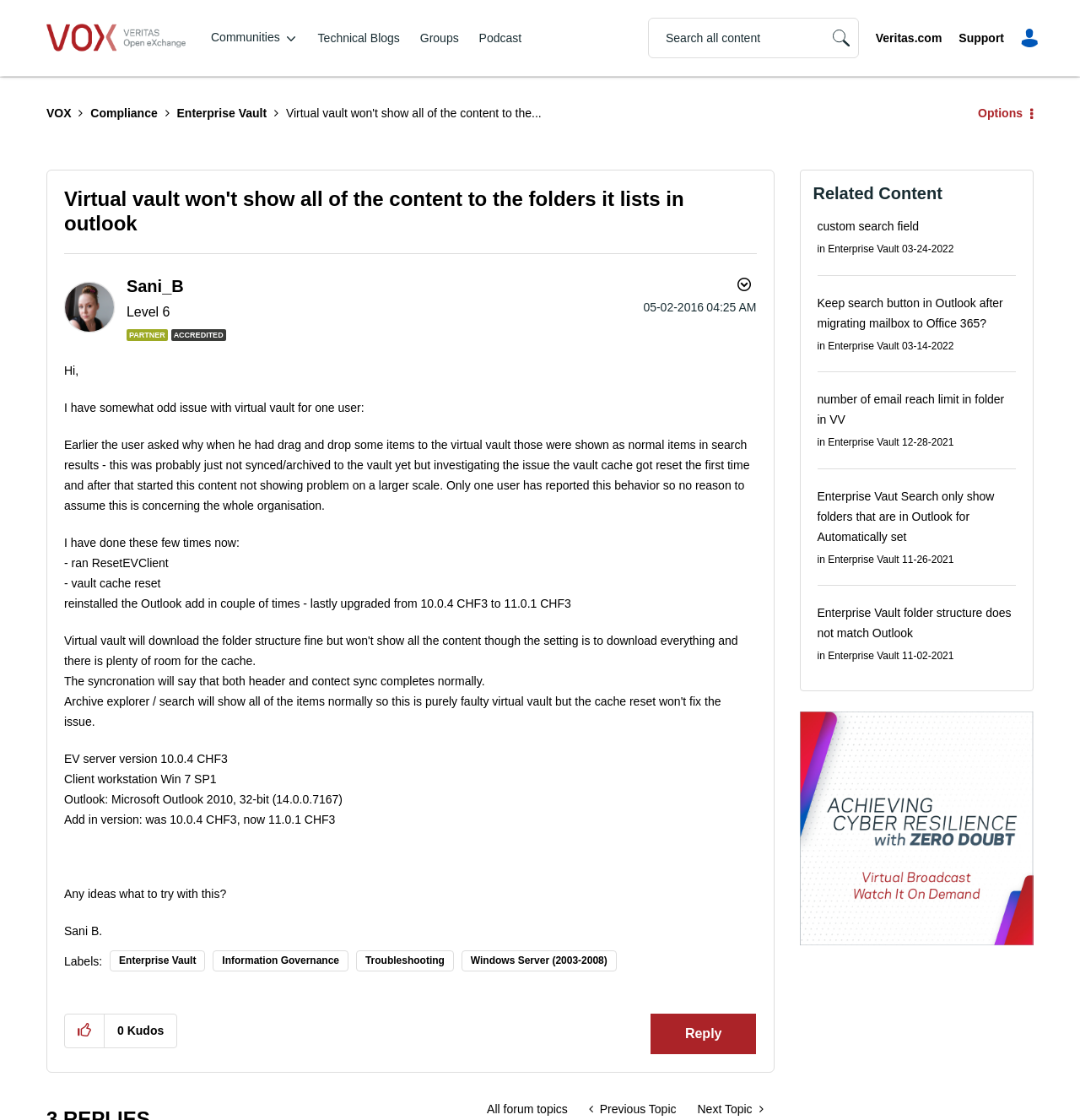Describe the entire webpage, focusing on both content and design.

This webpage appears to be a forum post or discussion thread. At the top, there is a heading that reads "Virtual vault won't show all of the content to the folders it lists in outlook" and a navigation breadcrumb trail that shows the path to this post. Below the heading, there is a profile picture of the user "Sani_B" and their level, partner, and accredited status.

The main content of the post is a long text block that describes an issue with a virtual vault not showing all content to the folders it lists in Outlook. The user explains the problem, the steps they have taken to troubleshoot it, and the environment in which it is occurring.

To the right of the main content, there is a sidebar with links to related content, including other forum posts and topics. There are also links to the user's profile and options to show or hide post options.

At the bottom of the page, there are more links to related content, including other forum posts and topics, as well as a button to reply to the post. There is also a section that displays the number of kudos the post has received.

Throughout the page, there are various buttons and links to navigate the forum, view profiles, and perform actions on the post.